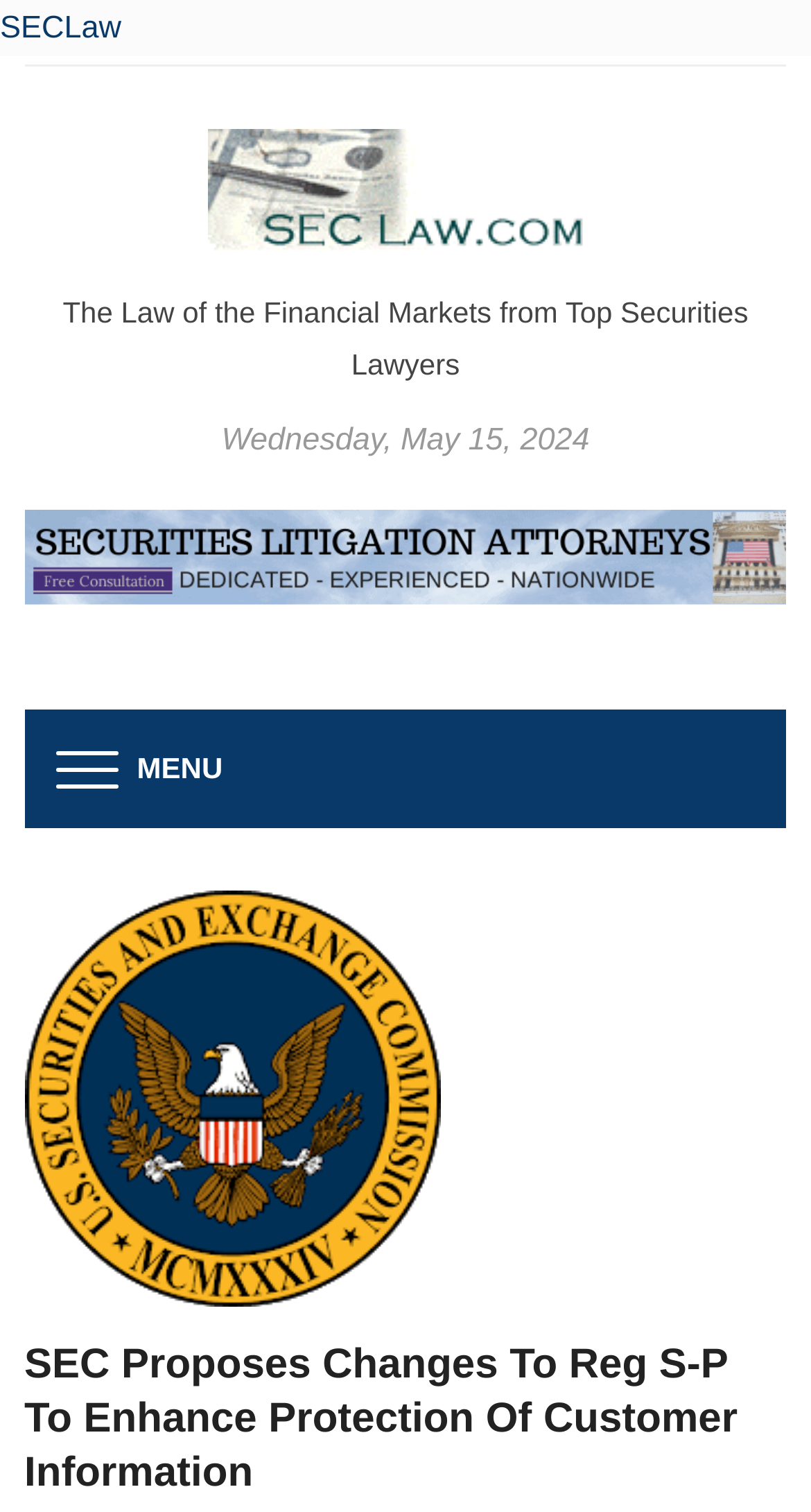Predict the bounding box of the UI element based on the description: "alt="New York Securities Lawyer"". The coordinates should be four float numbers between 0 and 1, formatted as [left, top, right, bottom].

[0.03, 0.356, 0.97, 0.38]